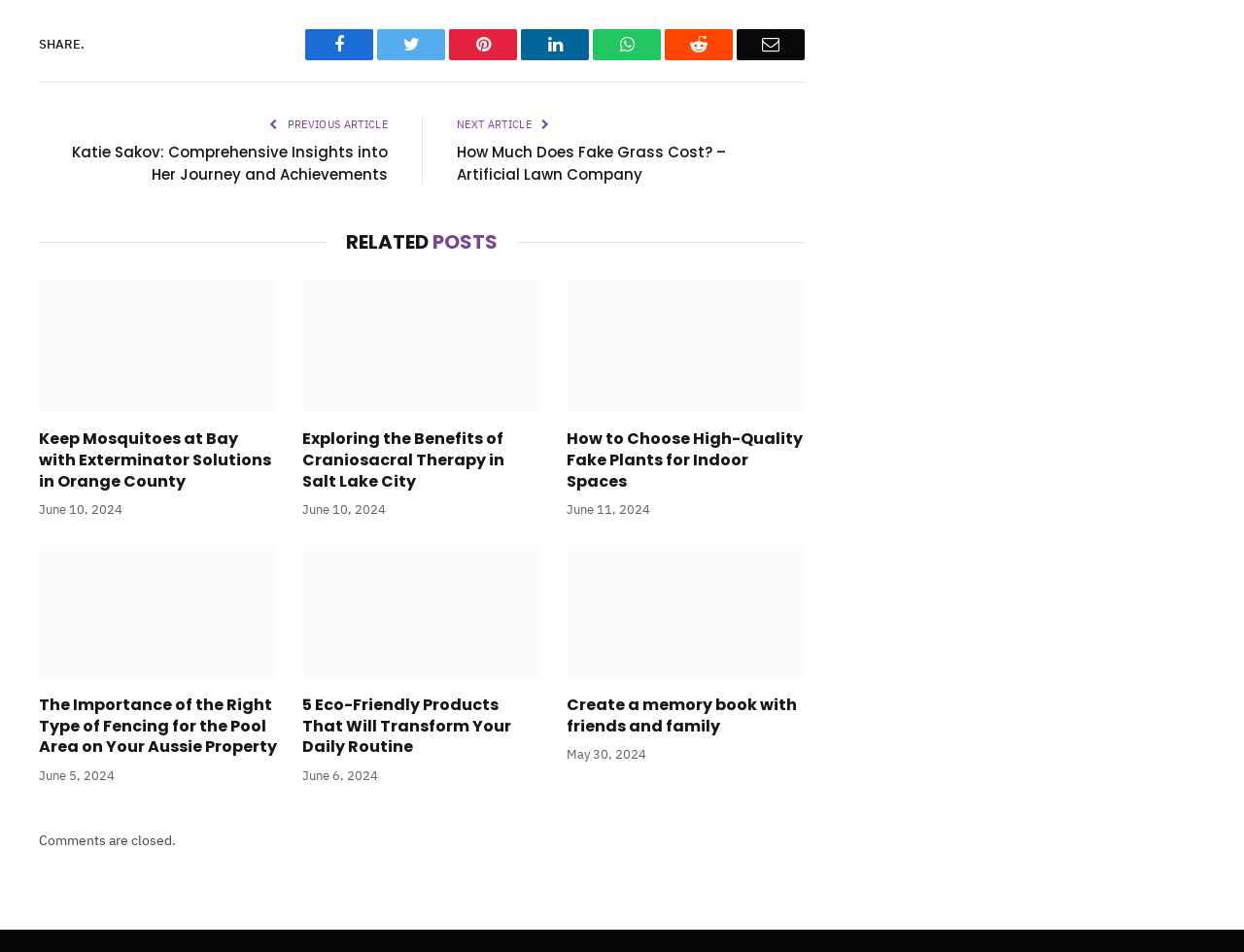Refer to the image and offer a detailed explanation in response to the question: What is the title of the first related post?

The first related post is titled 'Keep Mosquitoes at Bay with Exterminator Solutions in Orange County', which is an article about mosquito extermination services in Orange County.